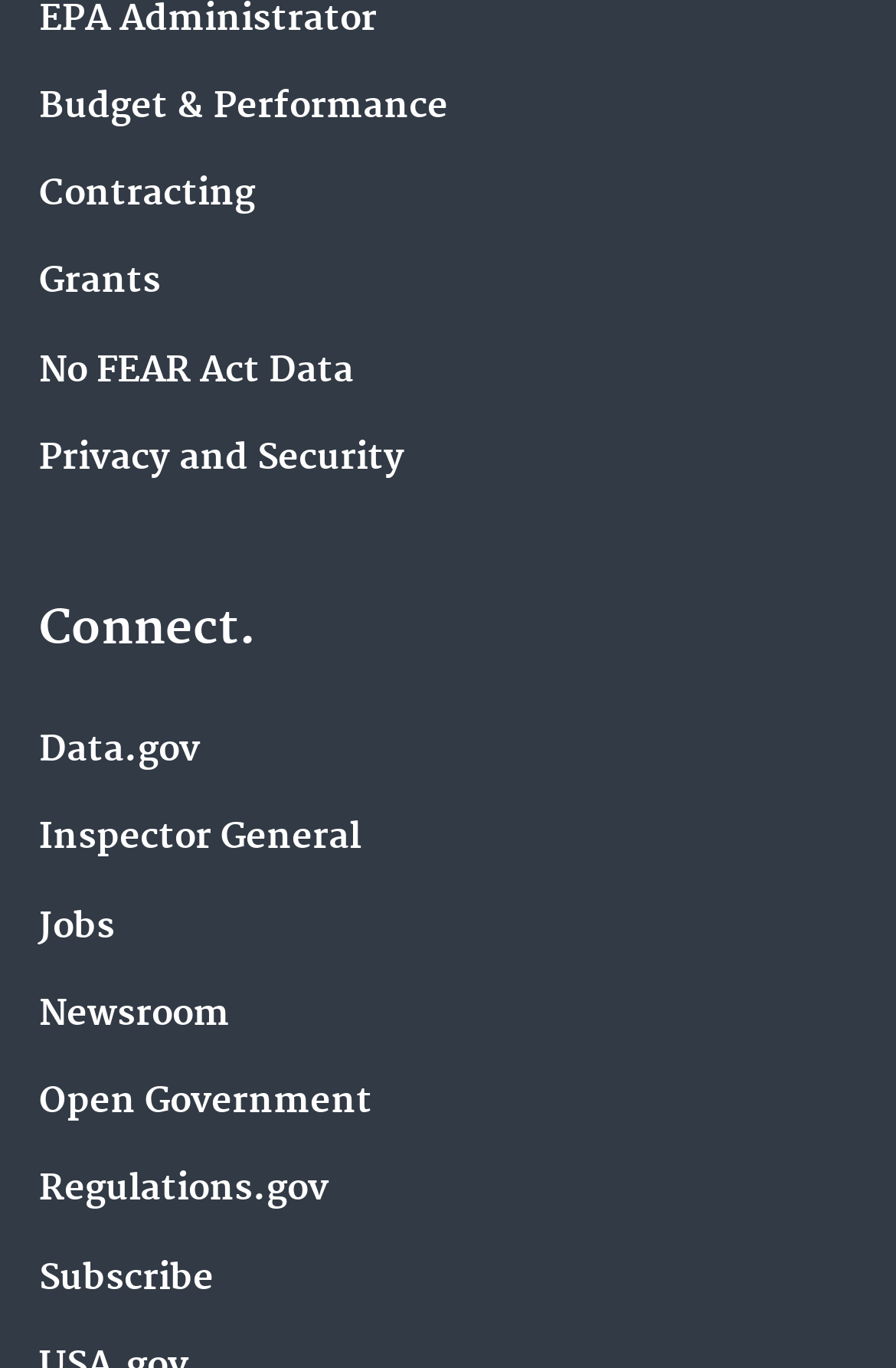What is the text above the links?
Based on the image, provide a one-word or brief-phrase response.

Connect.